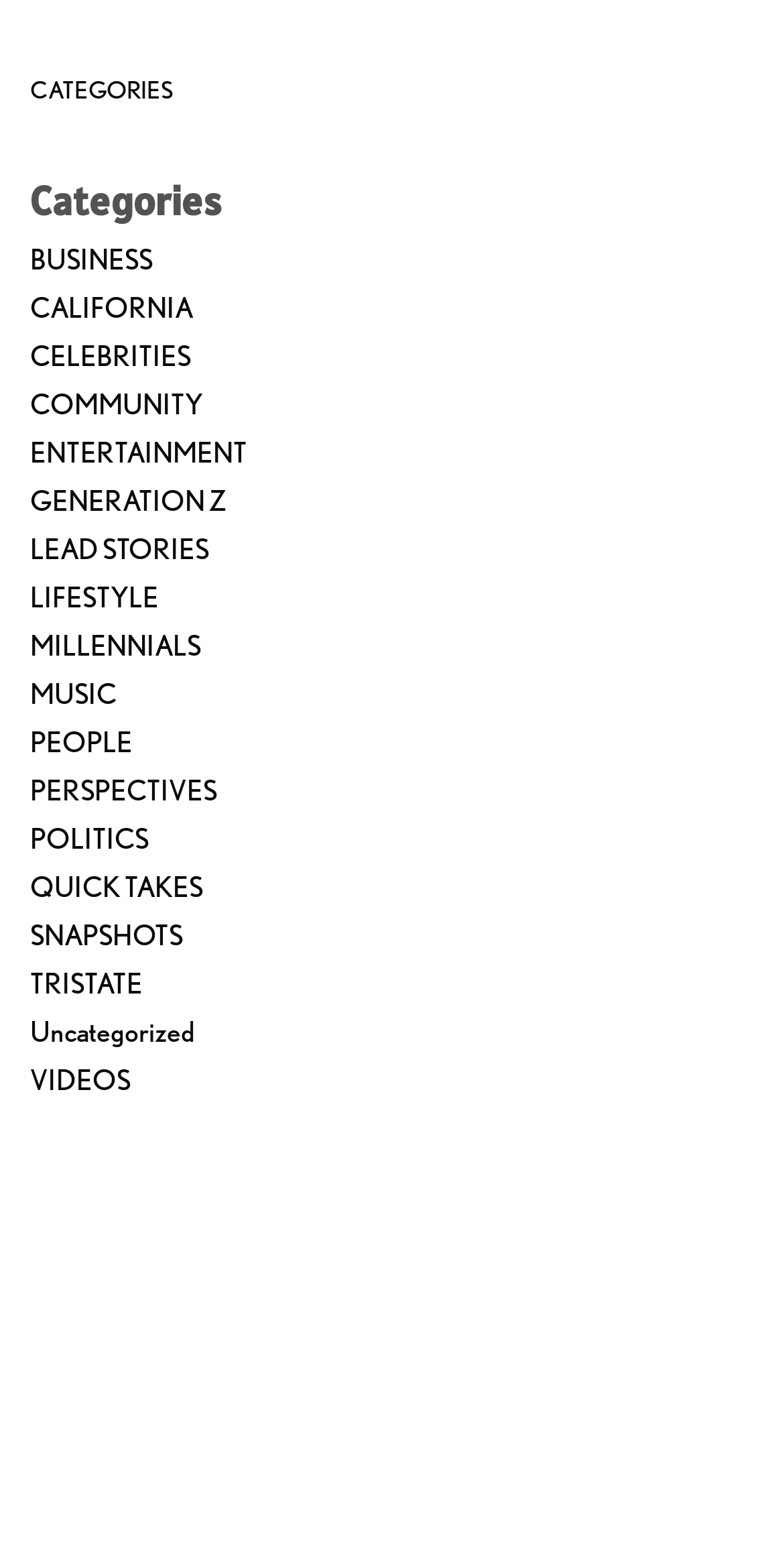How many characters are in the longest category name?
Please provide a comprehensive answer based on the details in the screenshot.

I checked the list of categories under the 'Categories' heading and found that the longest category name is 'GENERATION Z', which has 15 characters.